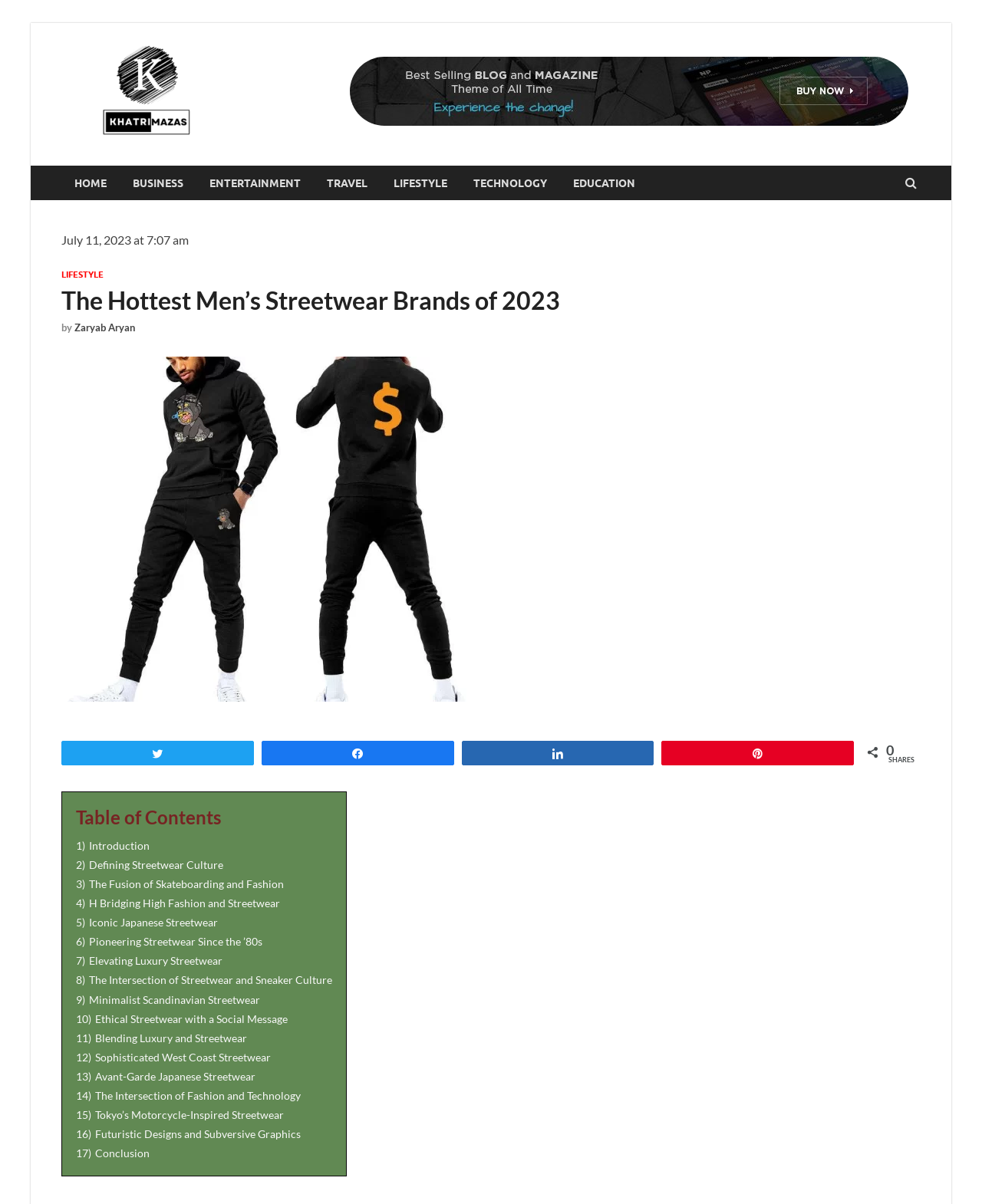Using floating point numbers between 0 and 1, provide the bounding box coordinates in the format (top-left x, top-left y, bottom-right x, bottom-right y). Locate the UI element described here: Emma Louise Styling

None